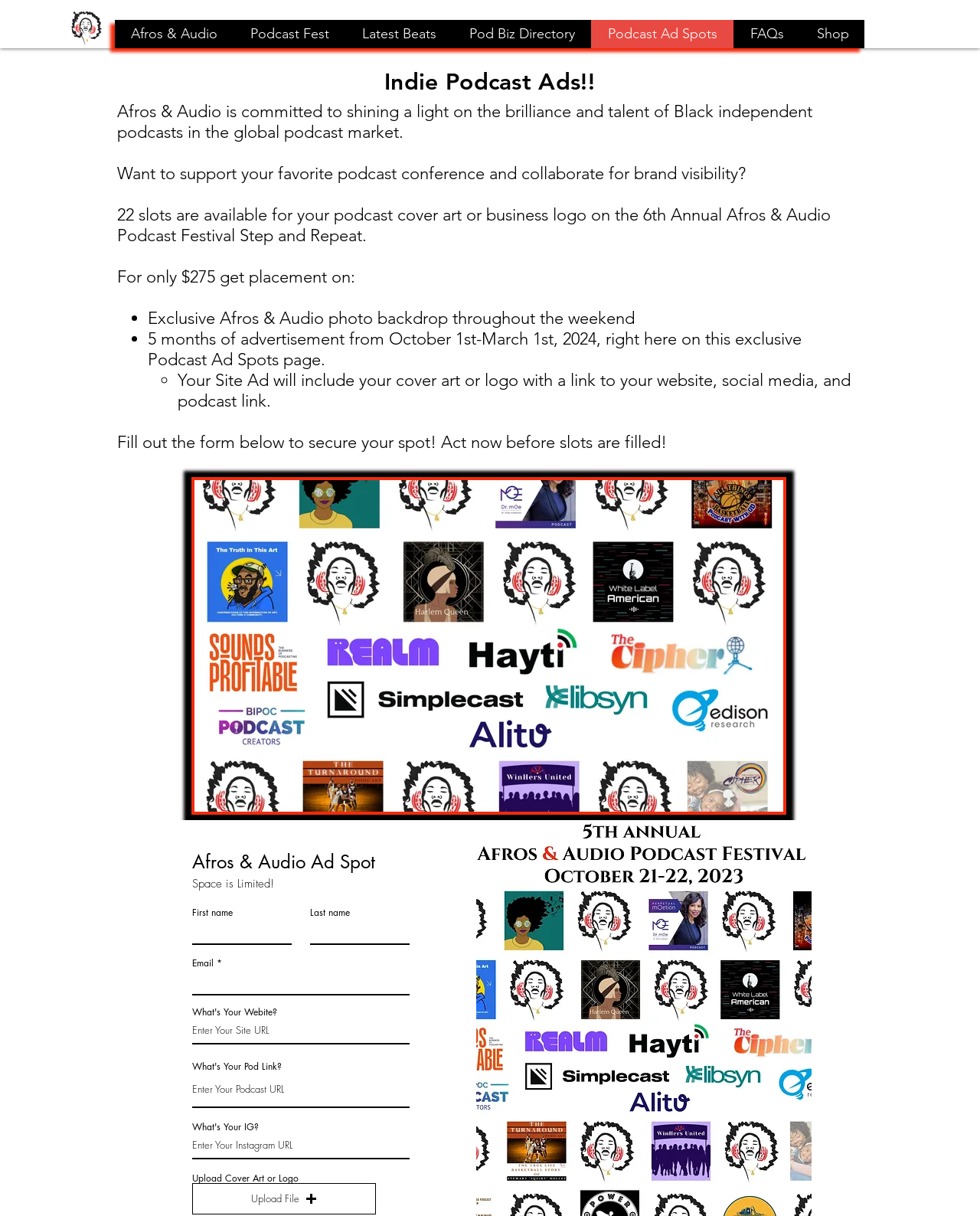Identify and provide the bounding box for the element described by: "Podcast Ad Spots".

[0.603, 0.016, 0.748, 0.04]